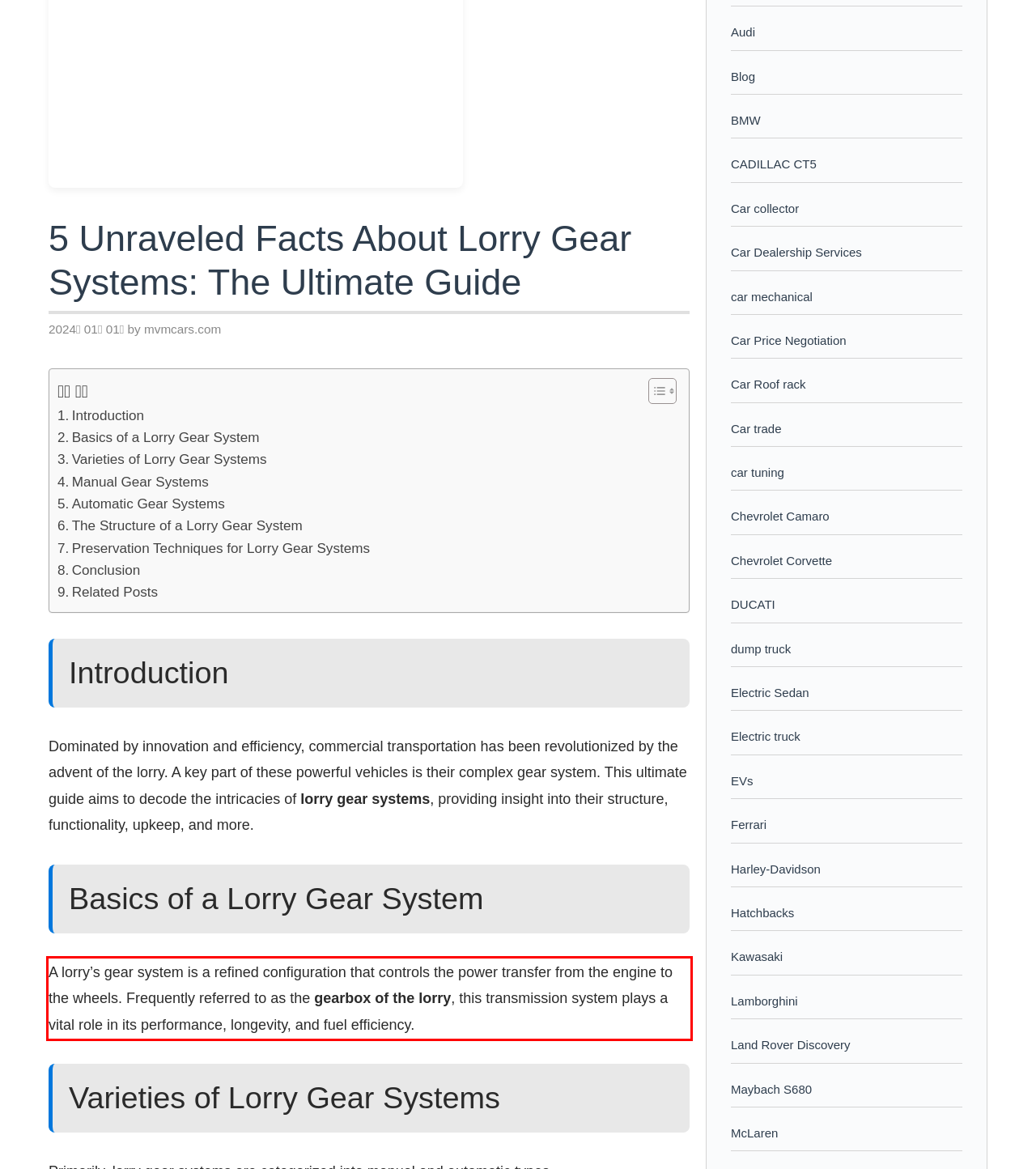Please use OCR to extract the text content from the red bounding box in the provided webpage screenshot.

A lorry’s gear system is a refined configuration that controls the power transfer from the engine to the wheels. Frequently referred to as the gearbox of the lorry, this transmission system plays a vital role in its performance, longevity, and fuel efficiency.